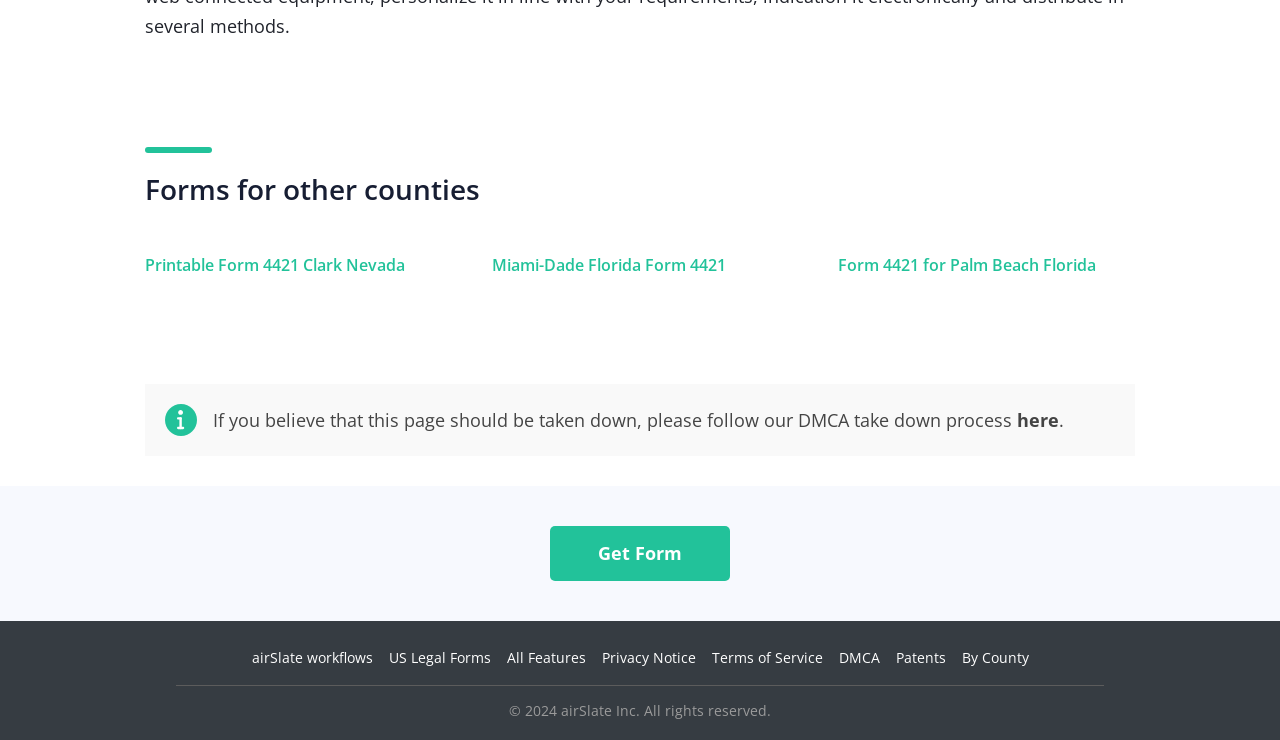Respond to the question below with a single word or phrase:
What is the text next to the image?

If you believe that this page should be taken down, please follow our DMCA take down process